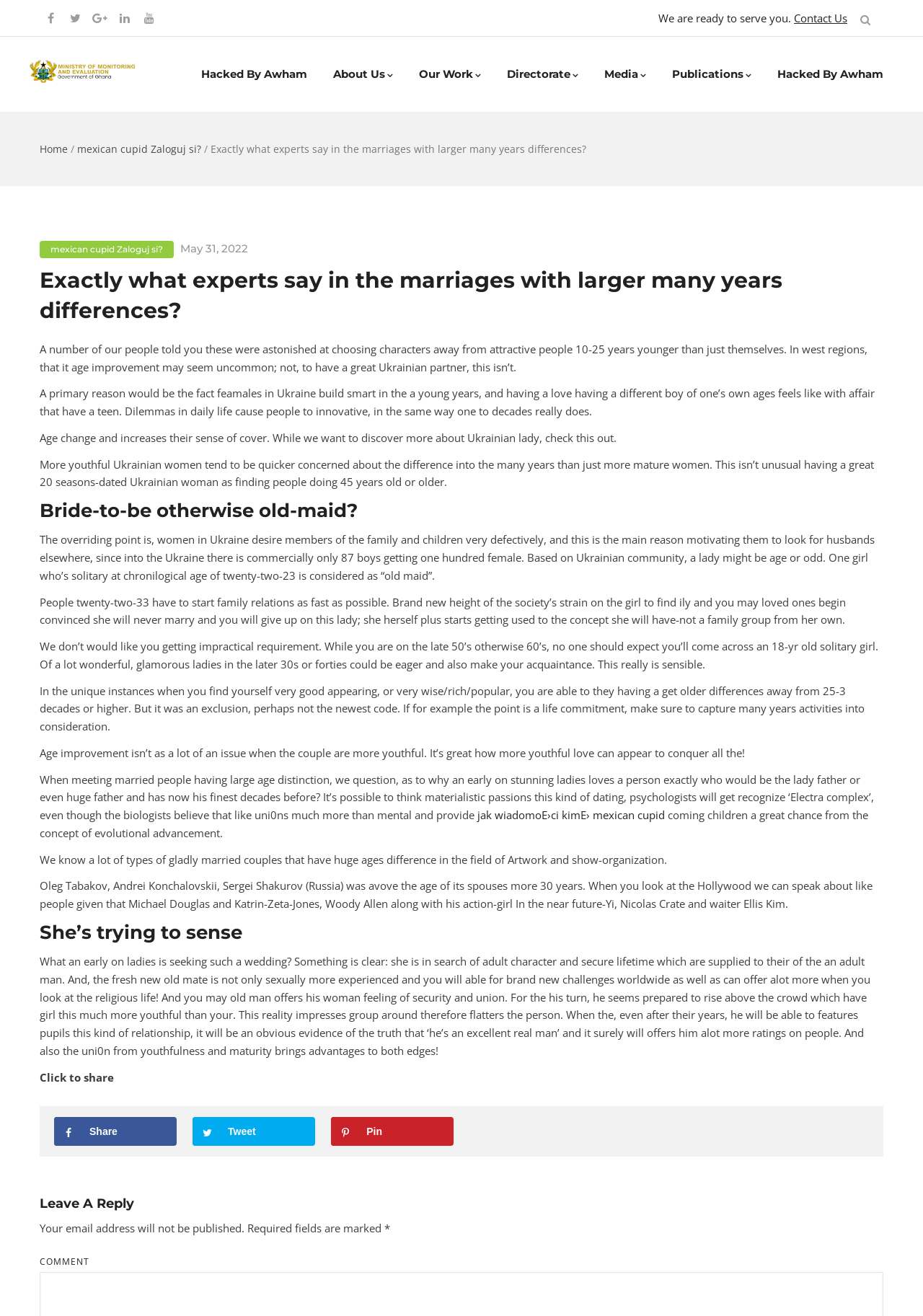Bounding box coordinates are specified in the format (top-left x, top-left y, bottom-right x, bottom-right y). All values are floating point numbers bounded between 0 and 1. Please provide the bounding box coordinate of the region this sentence describes: Hacked By Awham

[0.828, 0.028, 0.957, 0.085]